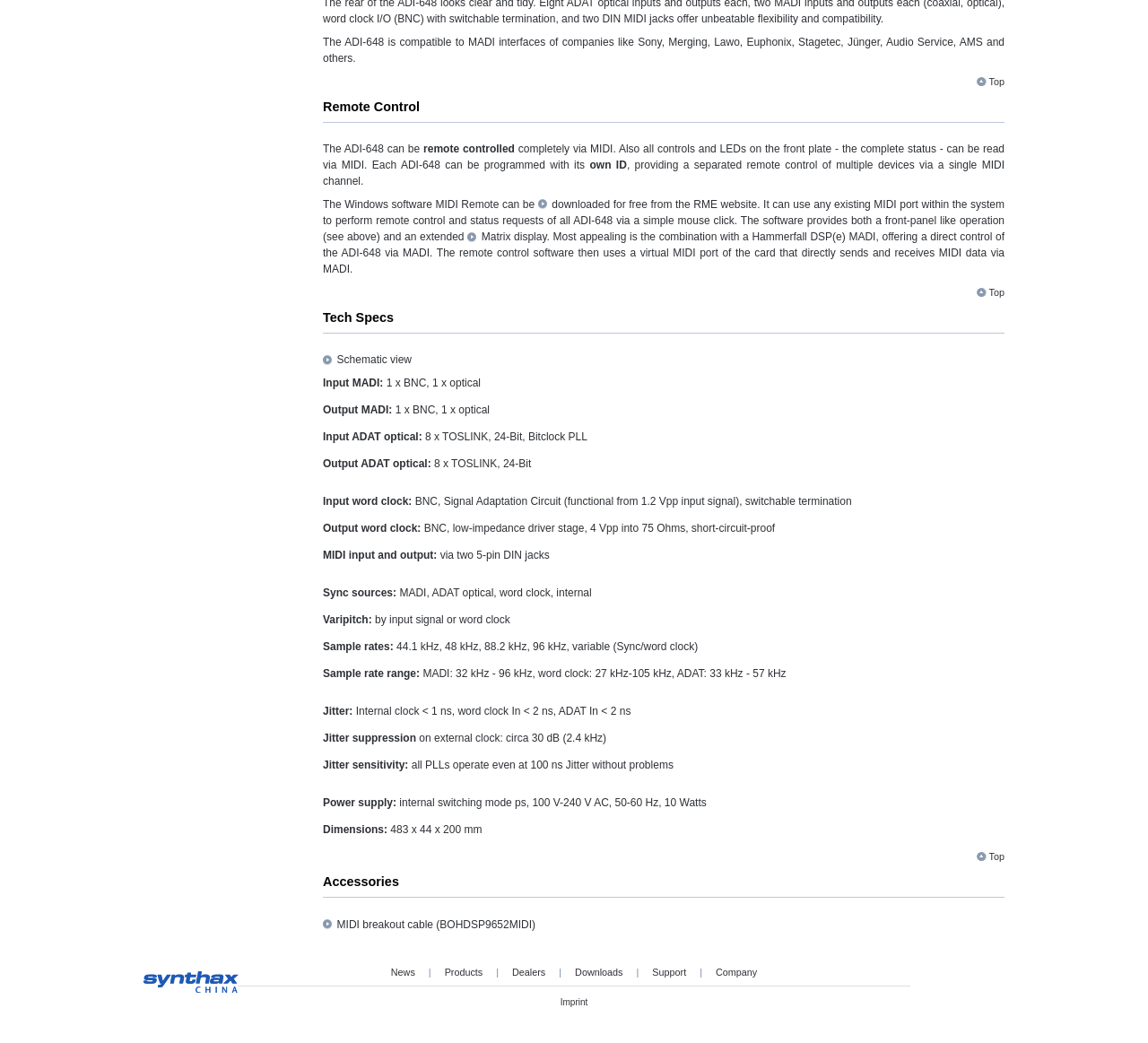Can you give a comprehensive explanation to the question given the content of the image?
What is the ADI-648 compatible with?

According to the text, the ADI-648 is compatible with MADI interfaces of companies like Sony, Merging, Lawo, Euphonix, Stagetec, Jünger, Audio Service, AMS and others.